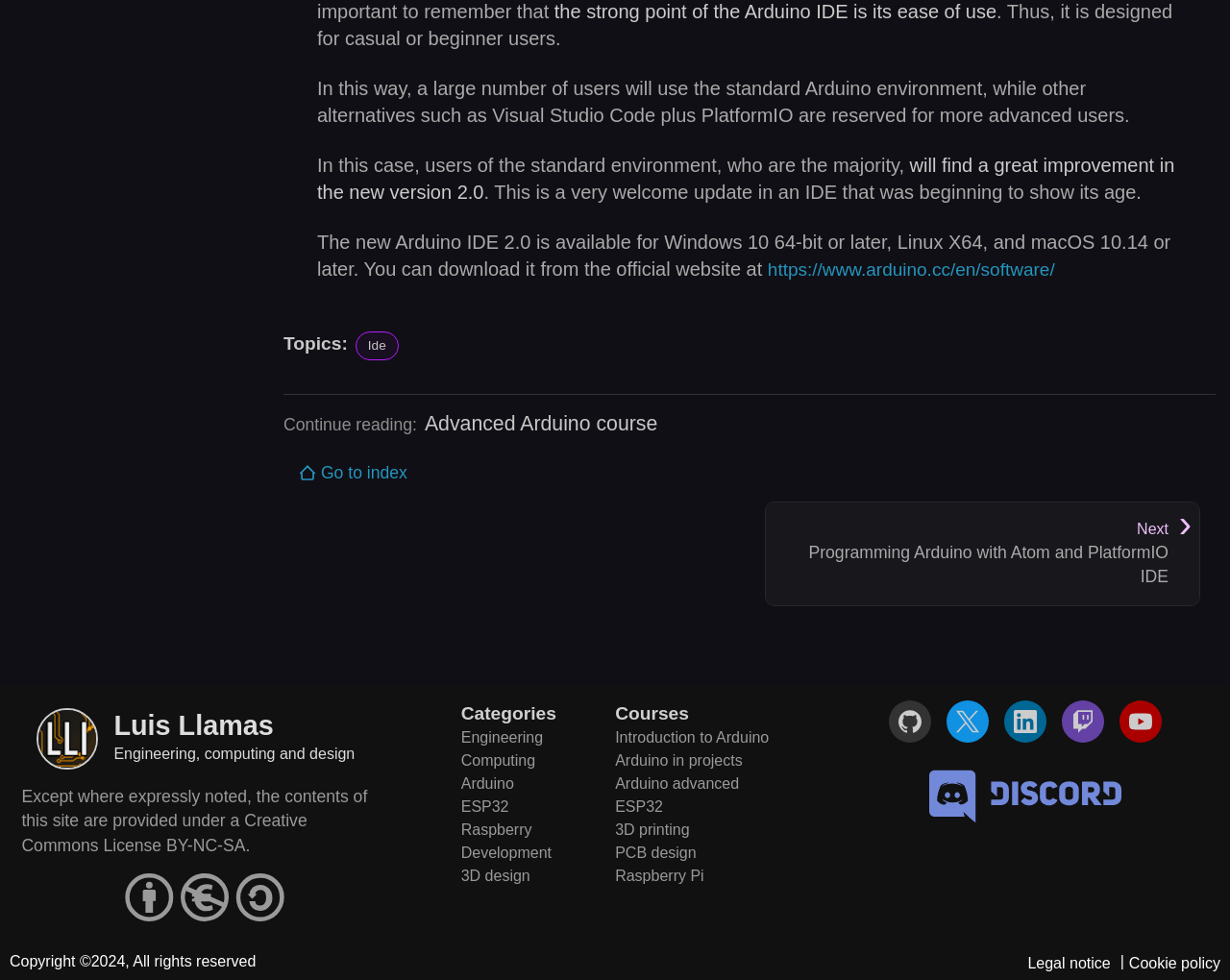Answer the following inquiry with a single word or phrase:
What is the purpose of the 'Continue reading:' section?

To navigate to the next page